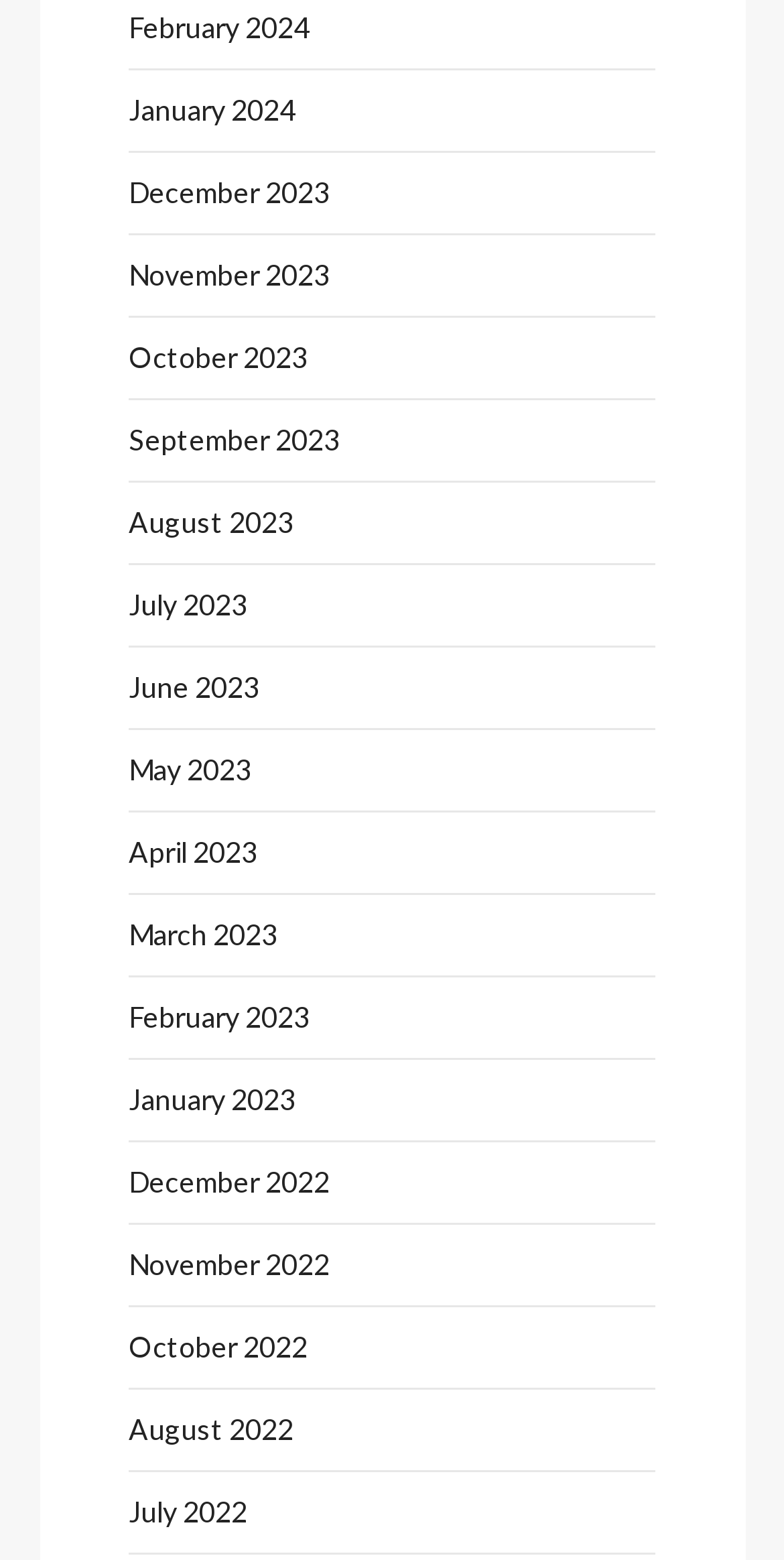Please identify the bounding box coordinates of the area that needs to be clicked to fulfill the following instruction: "browse December 2022."

[0.164, 0.742, 0.421, 0.775]